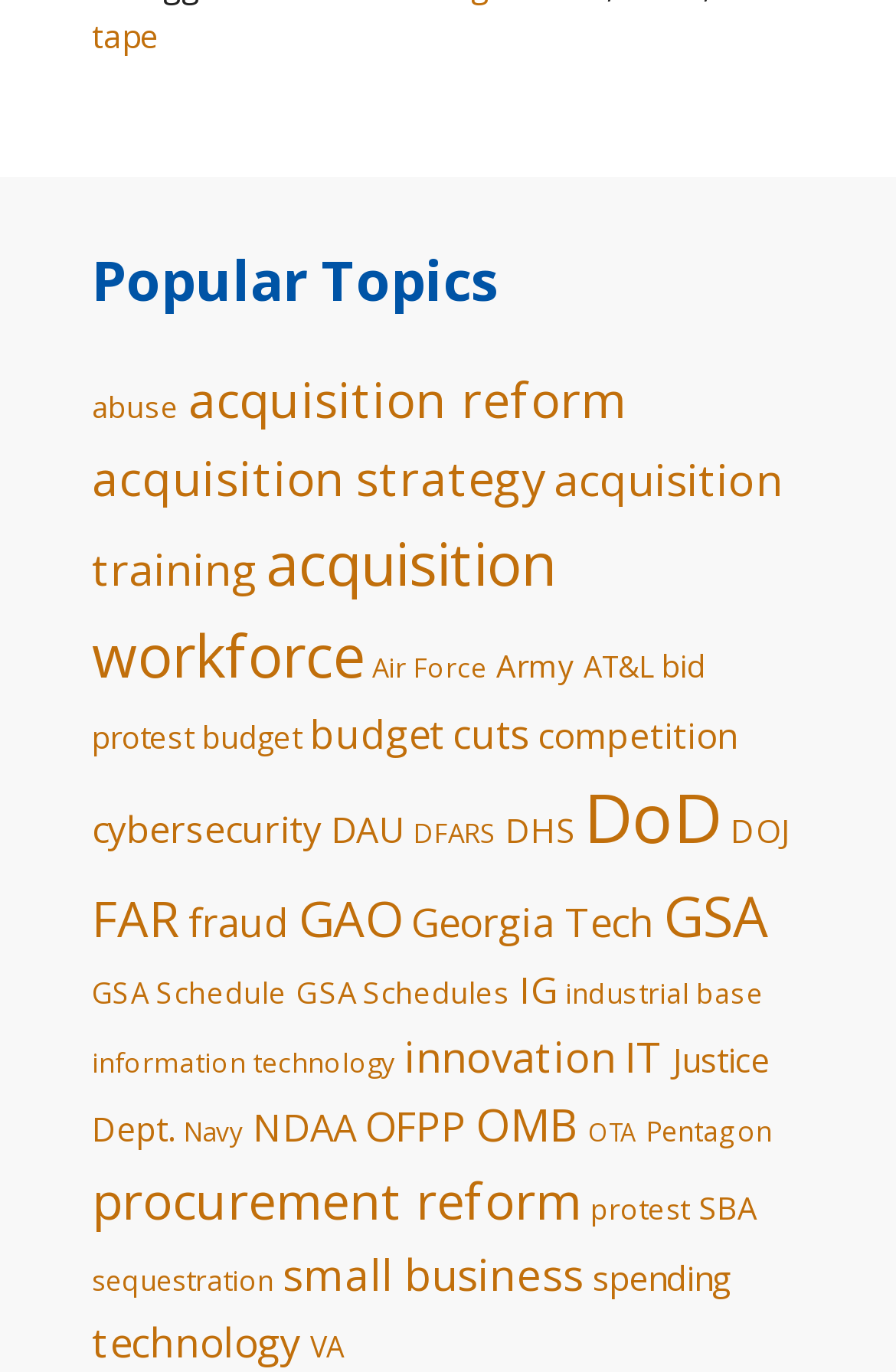Refer to the screenshot and answer the following question in detail:
What is the topic that appears last alphabetically?

I looked at the text of each link and found that 'VA' is the last topic that appears alphabetically.